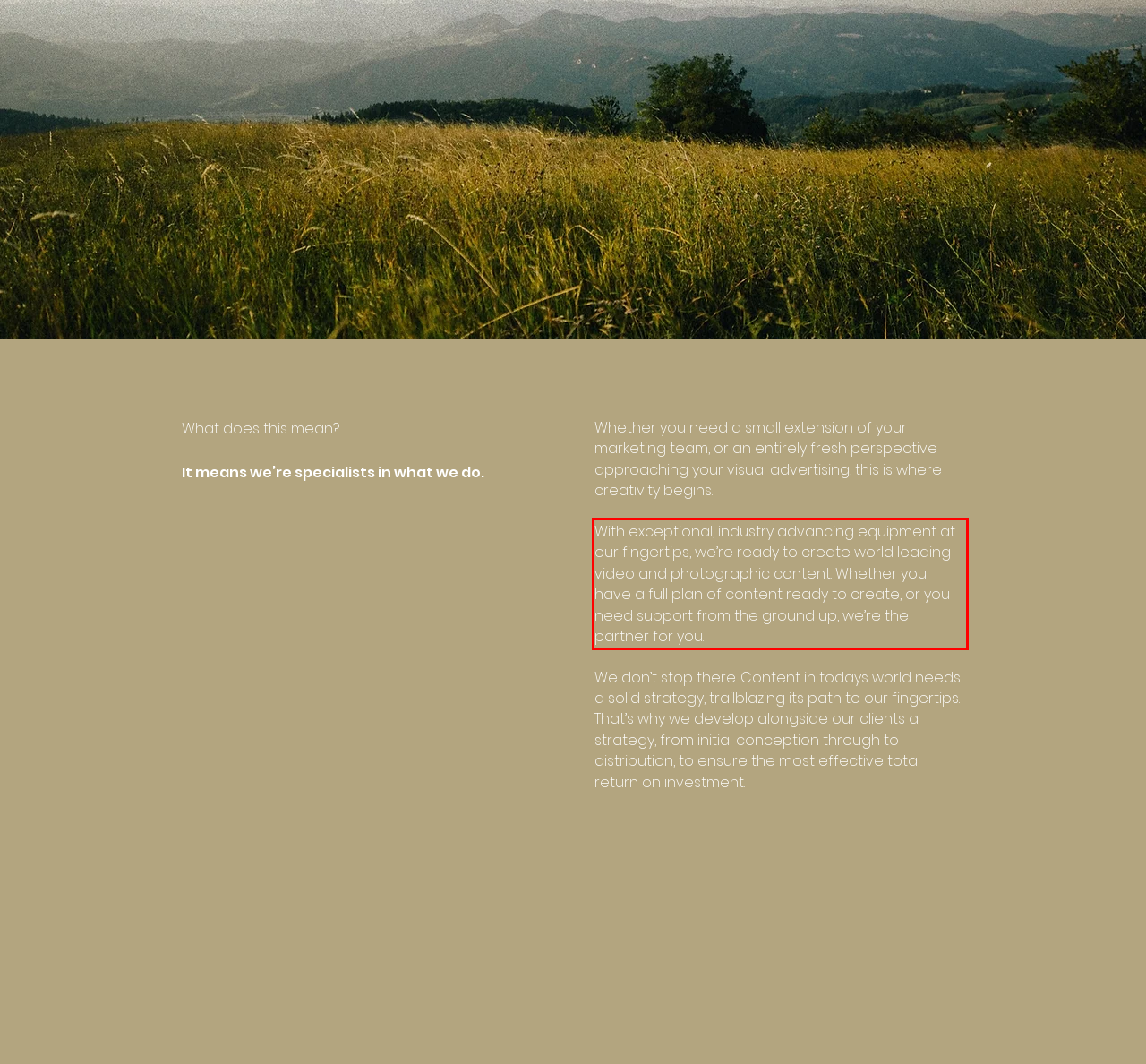You have a screenshot of a webpage, and there is a red bounding box around a UI element. Utilize OCR to extract the text within this red bounding box.

With exceptional, industry advancing equipment at our fingertips, we’re ready to create world leading video and photographic content. Whether you have a full plan of content ready to create, or you need support from the ground up, we’re the partner for you.